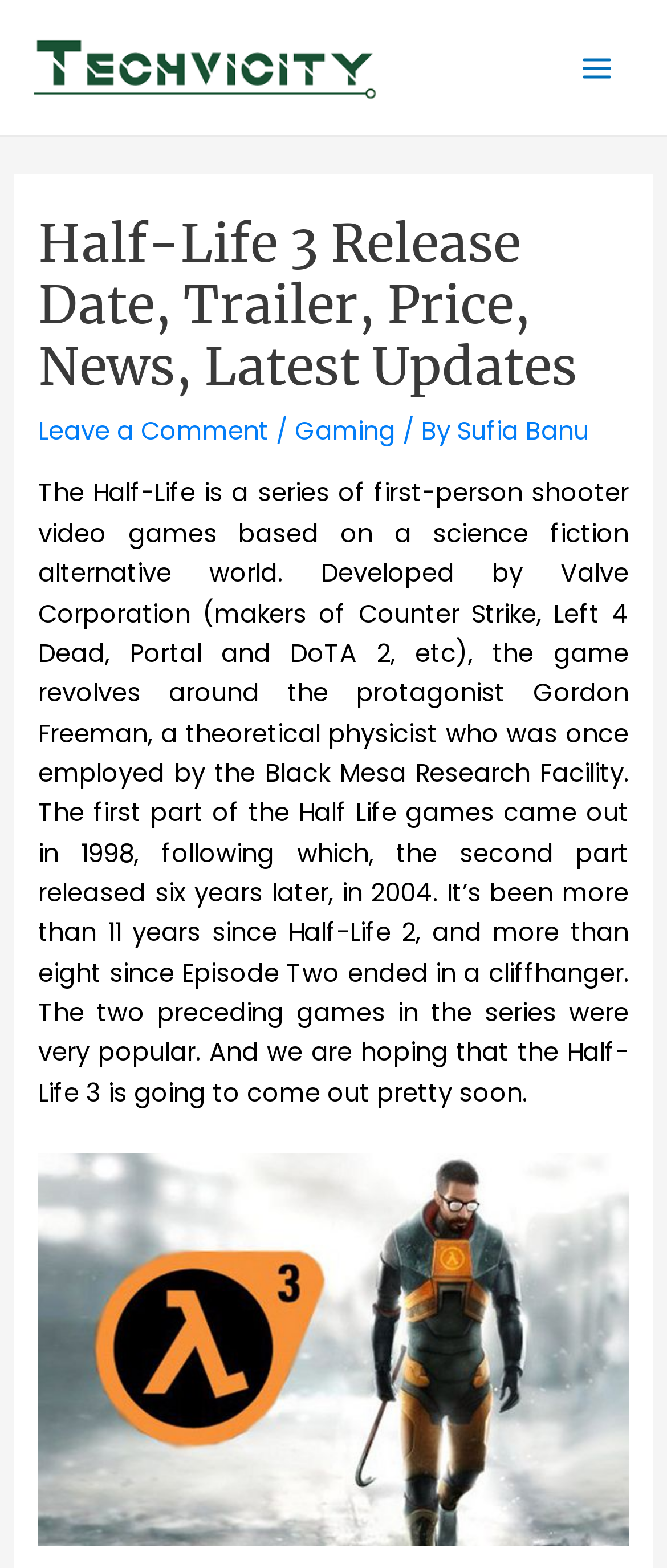What is the game series about?
Please provide a comprehensive answer based on the visual information in the image.

Based on the webpage content, the game series Half-Life is about a science fiction alternative world, which is evident from the description of the game's storyline and setting.